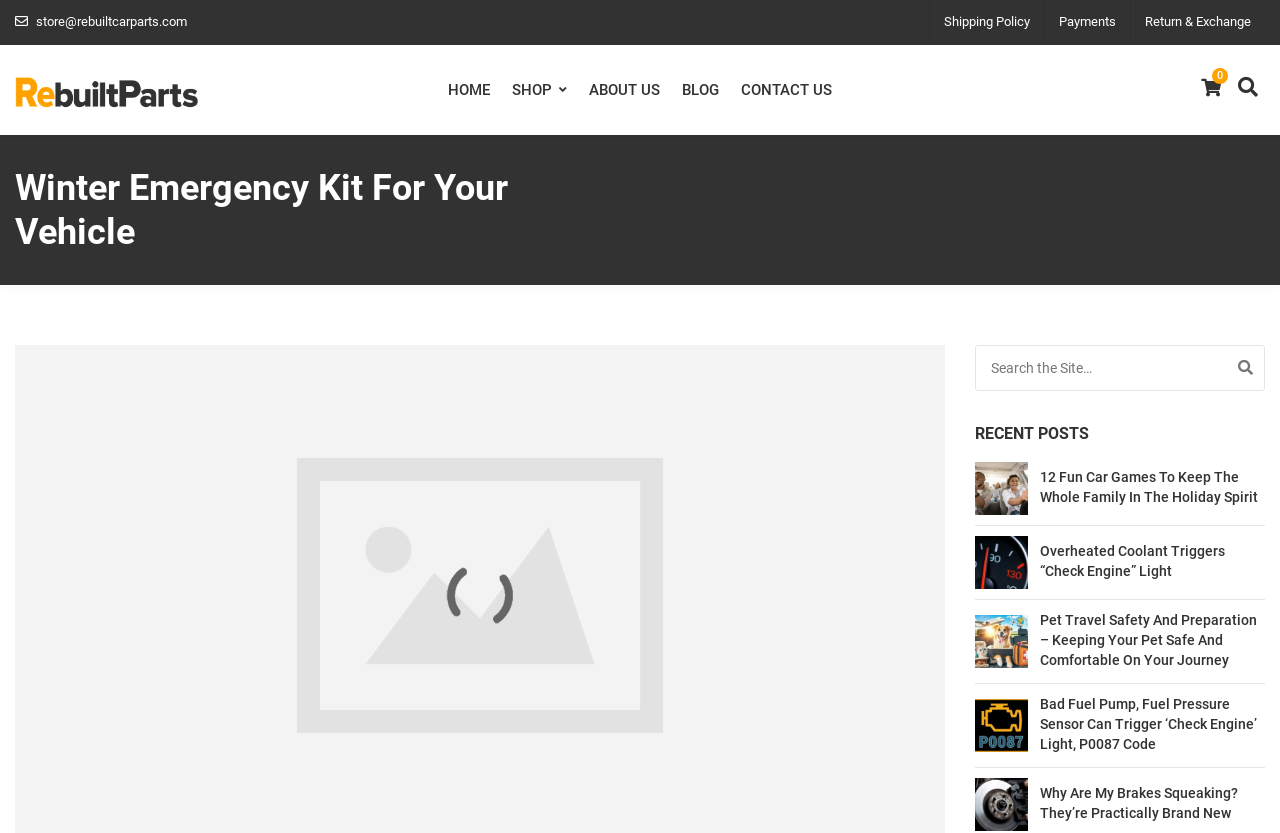Based on the image, please elaborate on the answer to the following question:
What is the website's name?

The website's name can be found in the top-left corner of the webpage, where the logo 'RebuiltCarParts' is displayed.